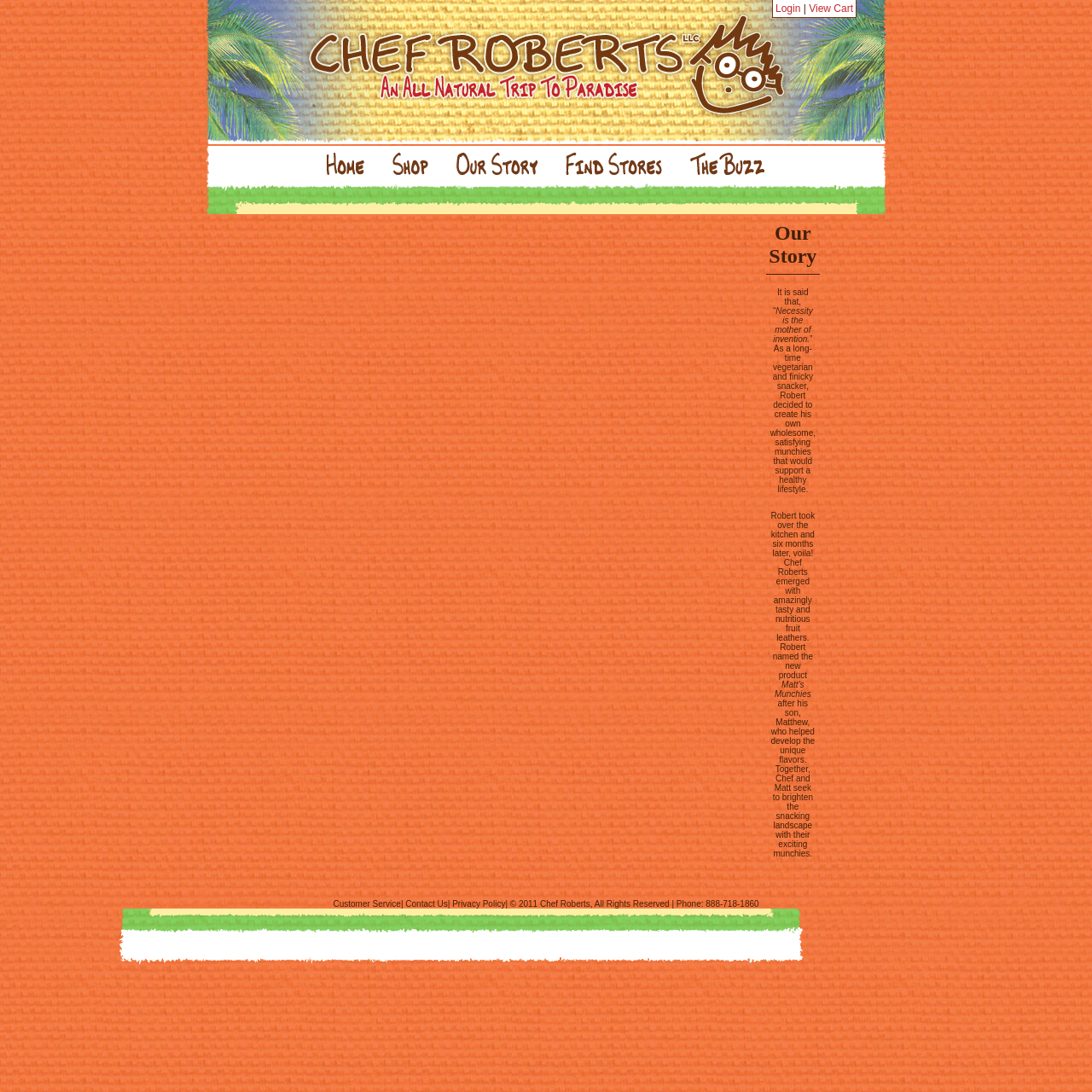Locate the bounding box coordinates of the element to click to perform the following action: 'View the 'Our Story' page'. The coordinates should be given as four float values between 0 and 1, in the form of [left, top, right, bottom].

[0.405, 0.159, 0.504, 0.167]